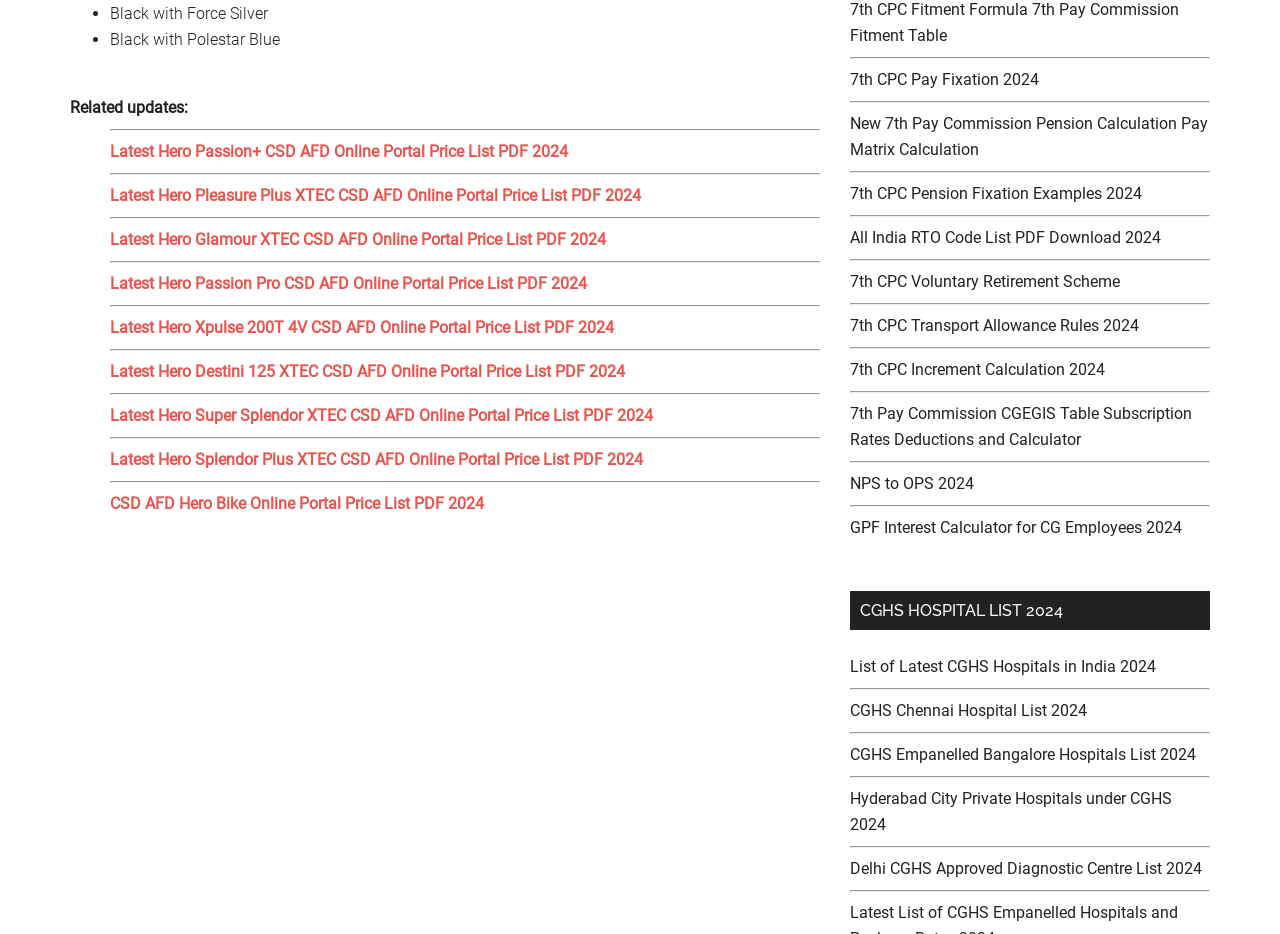Give a succinct answer to this question in a single word or phrase: 
What are the Hero bike models listed?

Passion+, Pleasure Plus, Glamour, etc.